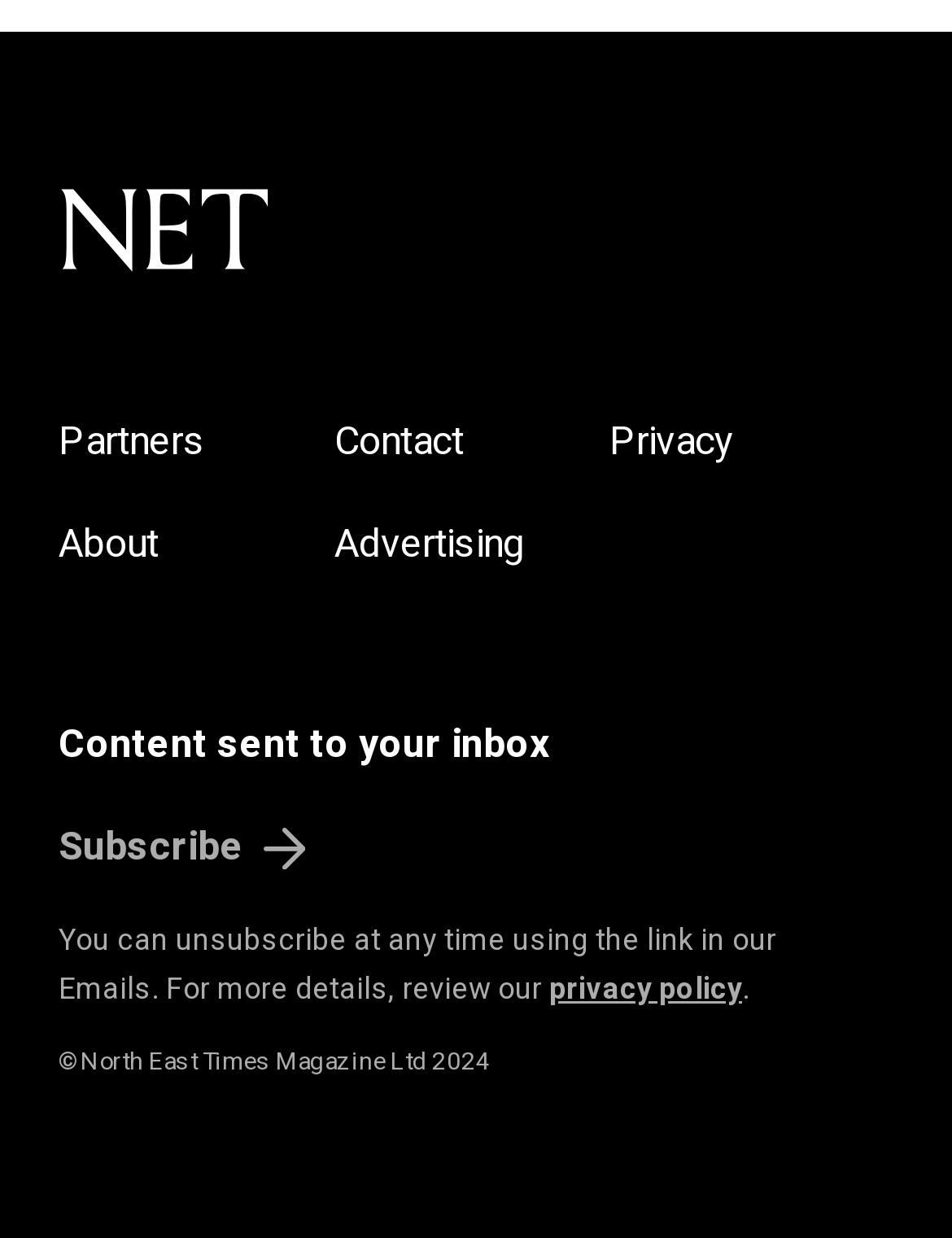Please identify the bounding box coordinates of the area I need to click to accomplish the following instruction: "Visit Partners page".

[0.062, 0.333, 0.215, 0.381]